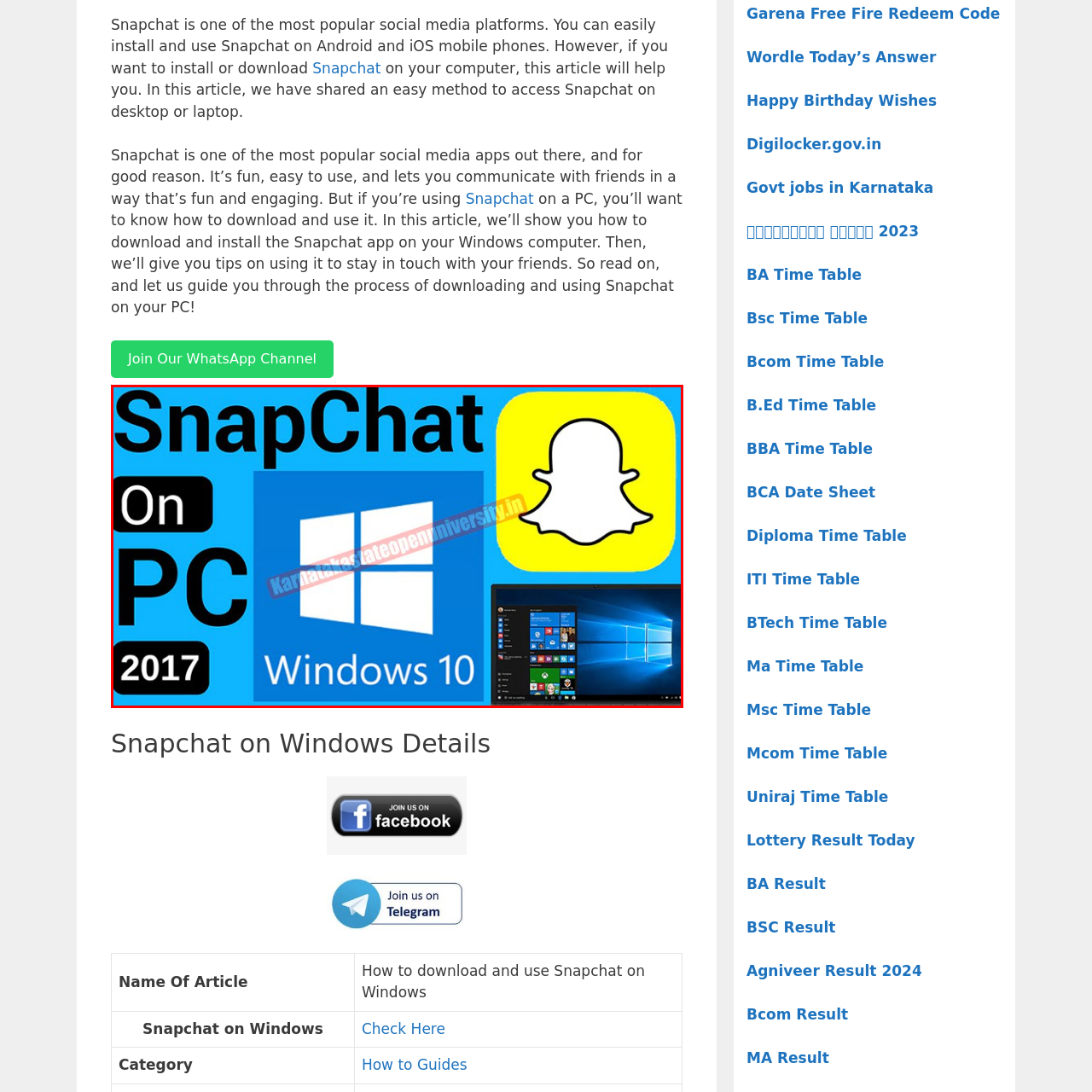Analyze the image highlighted by the red bounding box and give a one-word or phrase answer to the query: What is the logo on the left side?

Windows logo